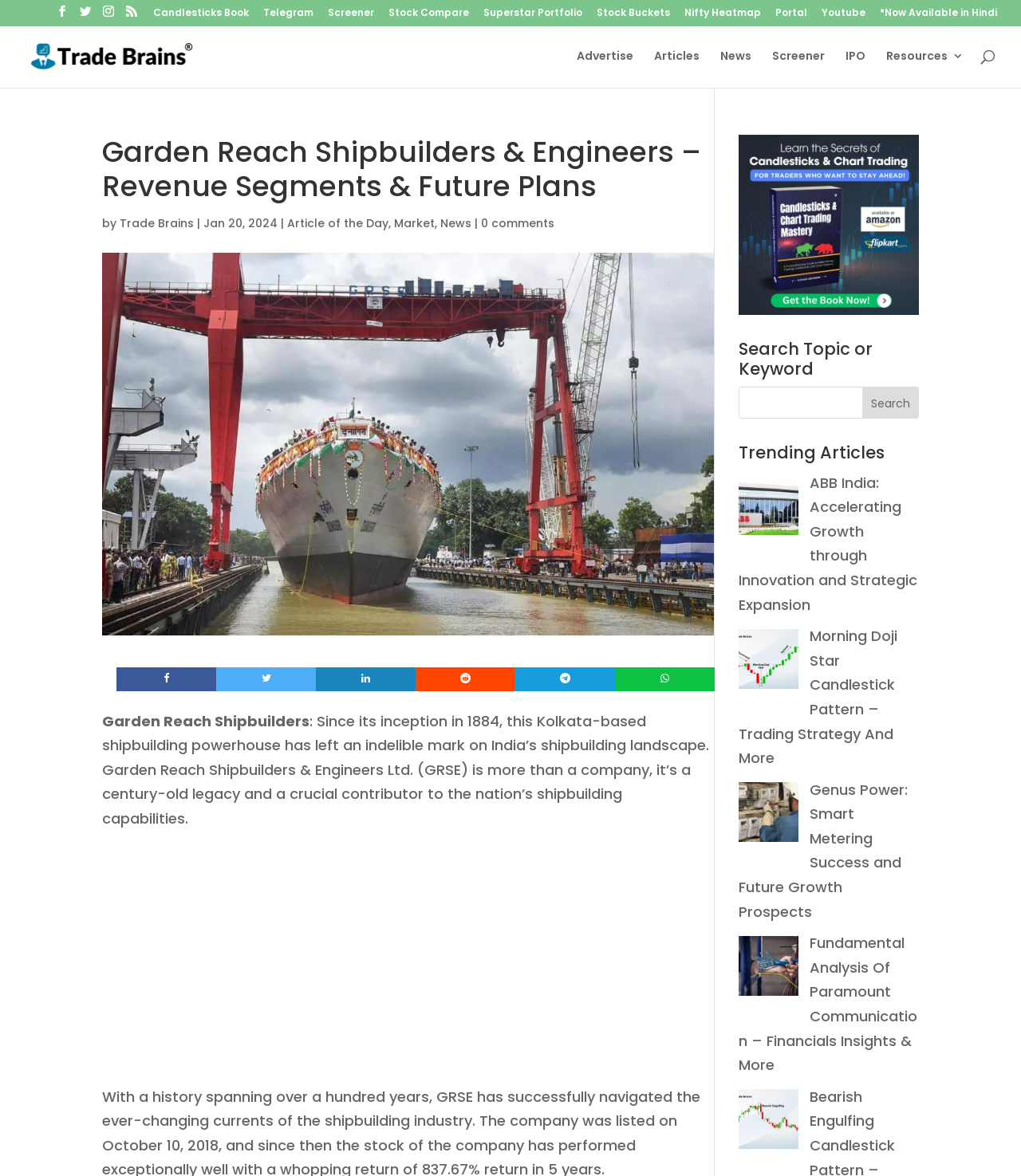What is the year the company was established?
Using the image, respond with a single word or phrase.

1884